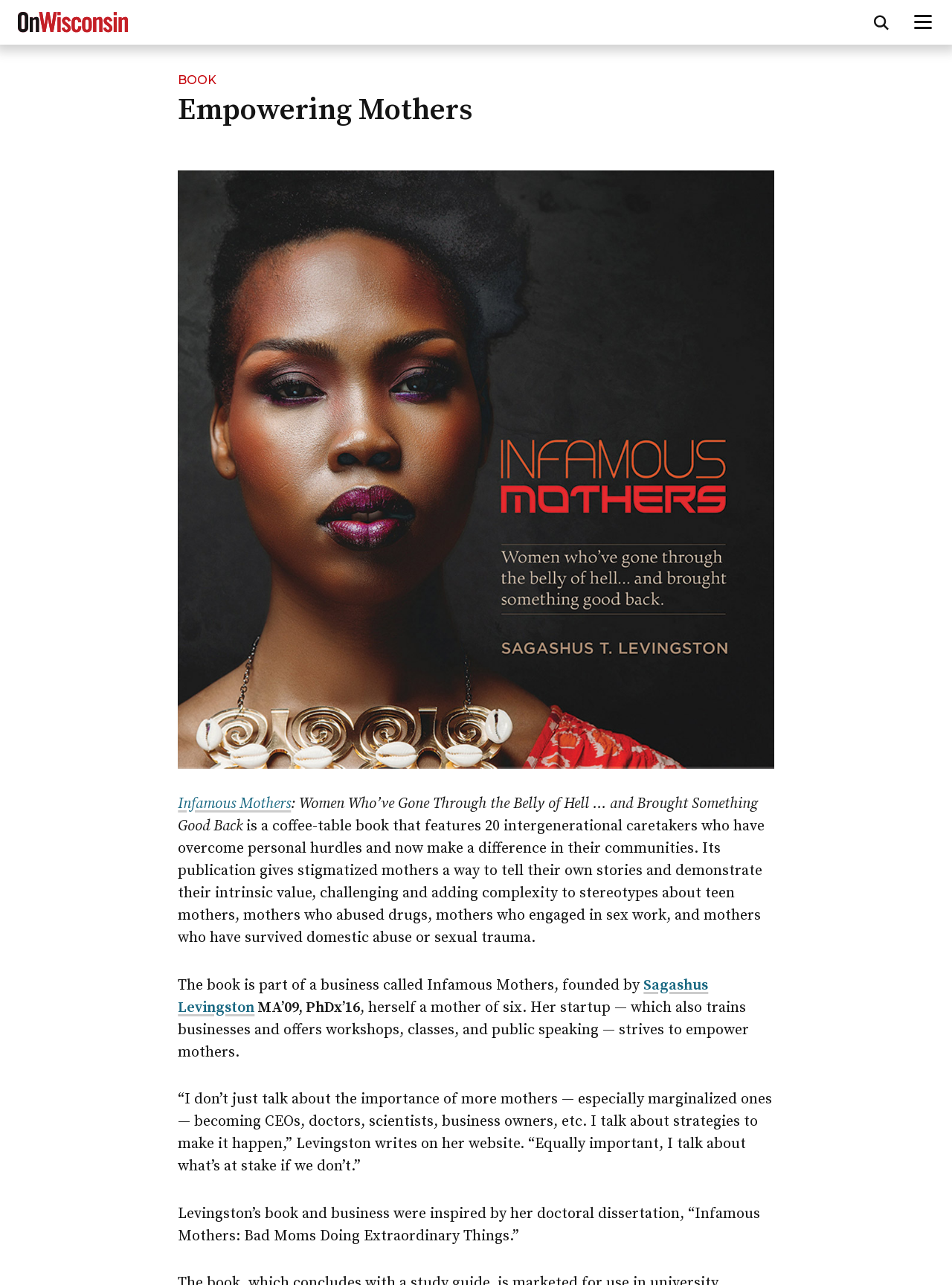Create an elaborate caption that covers all aspects of the webpage.

The webpage is about a new book titled "Infamous Mothers" that gives voice to mothers from all walks of life. At the top left corner, there is a link to skip to the main content. Next to it, there is a link to "On Wisconsin Magazine" with an accompanying image. On the top right corner, there are two buttons: one to open a search form and another to open a menu.

Below the top navigation, there is a prominent heading "Empowering Mothers" that spans across the page. Underneath it, there is a large image of the book cover, showing a close-up of a woman's face with the title "Infamous Mothers". The book cover is accompanied by a link to the book and a brief description of the book's content.

The main content of the page is divided into several paragraphs of text. The first paragraph describes the book as a coffee-table book that features 20 intergenerational caretakers who have overcome personal hurdles and now make a difference in their communities. The subsequent paragraphs provide more information about the book's founder, Sagashus Levingston, and her business, which aims to empower mothers. There are also quotes from Levingston's website, discussing the importance of mothers becoming CEOs, doctors, scientists, and business owners.

Throughout the page, there are several links and images, including a link to the book cover and images of the book's author. The overall layout is organized, with clear headings and concise text that provides a detailed description of the book and its mission.